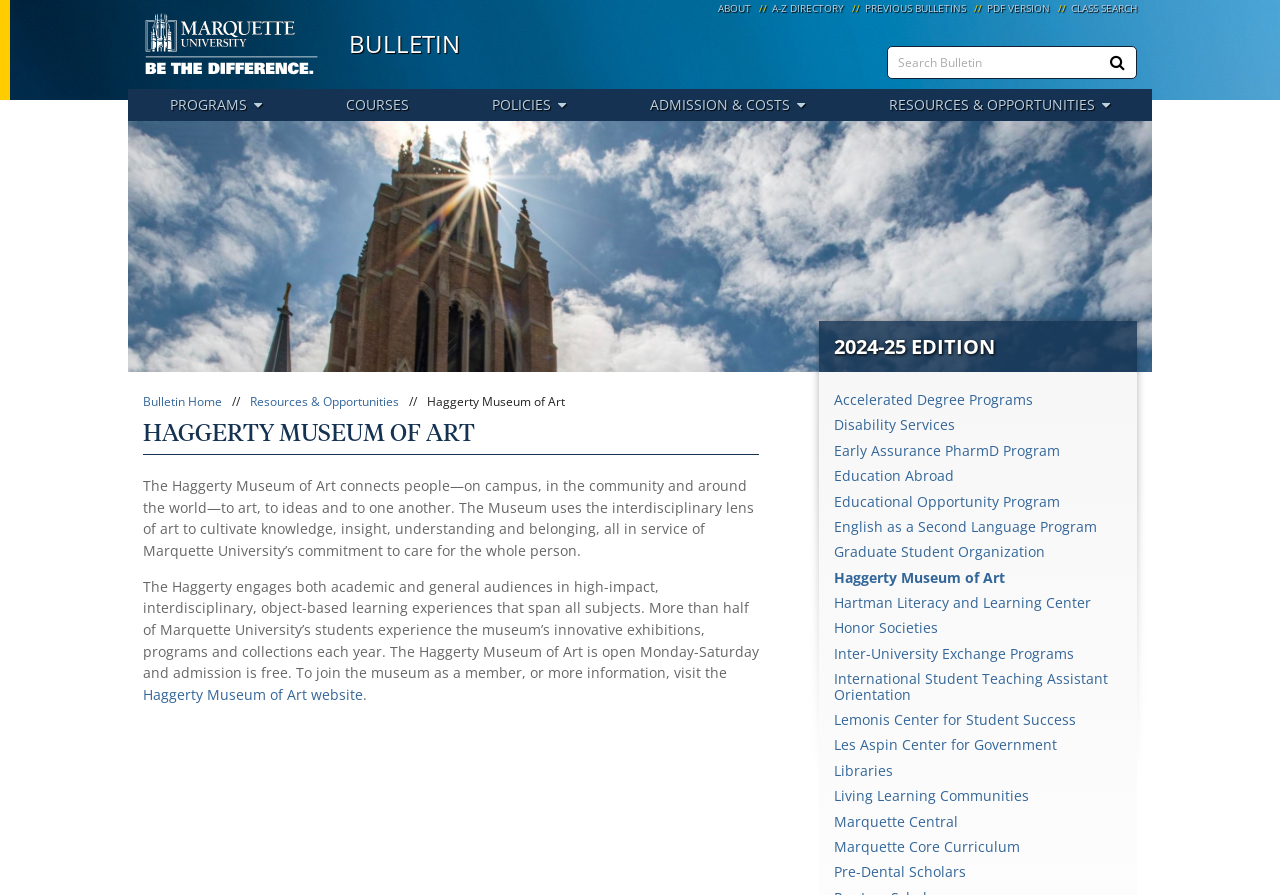Given the description of a UI element: "Programs", identify the bounding box coordinates of the matching element in the webpage screenshot.

[0.125, 0.099, 0.212, 0.135]